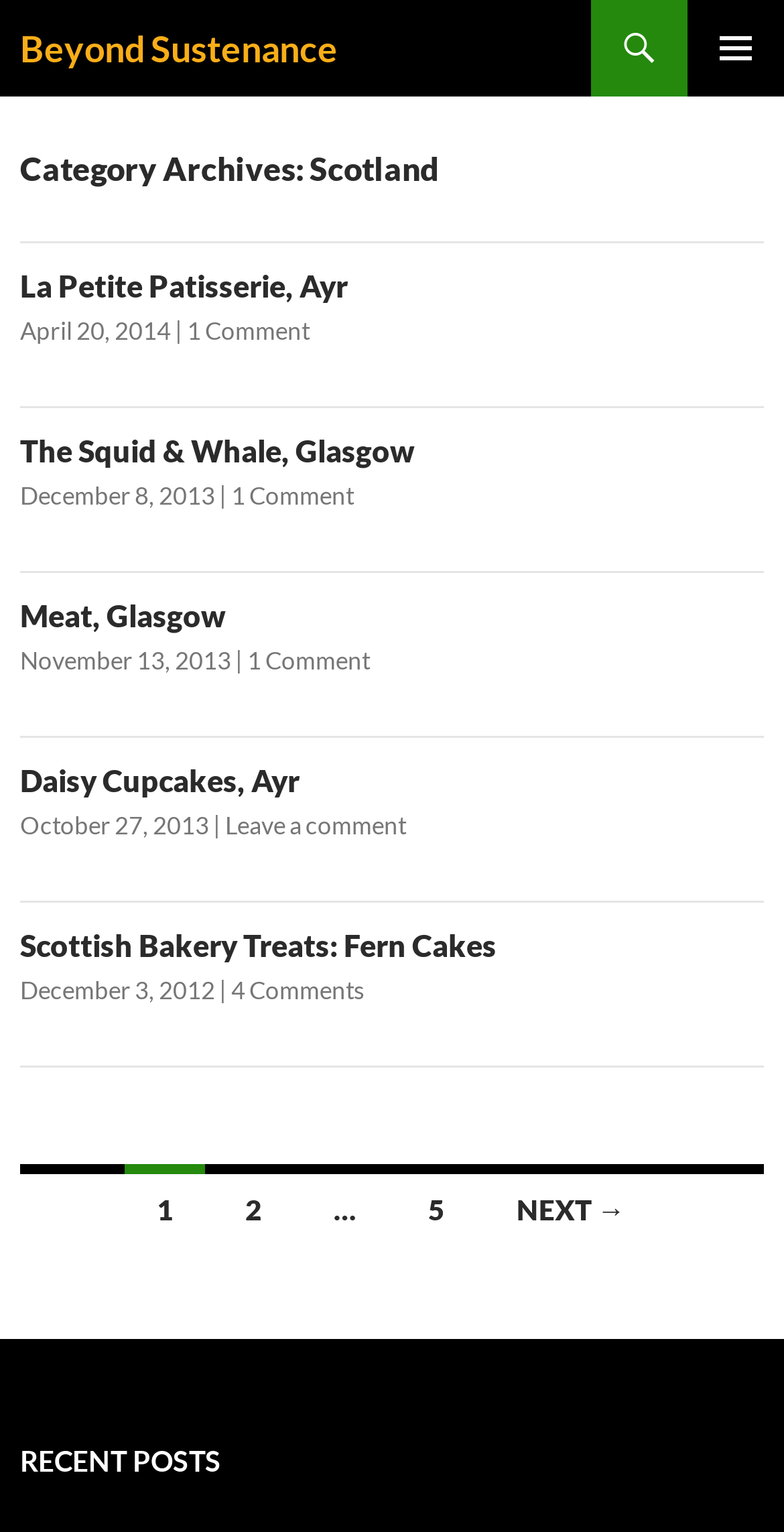Using the information shown in the image, answer the question with as much detail as possible: What is the title of the first article?

I looked at the first article element on the page and found the heading element inside it, which contains the text 'La Petite Patisserie, Ayr'. This is the title of the first article.